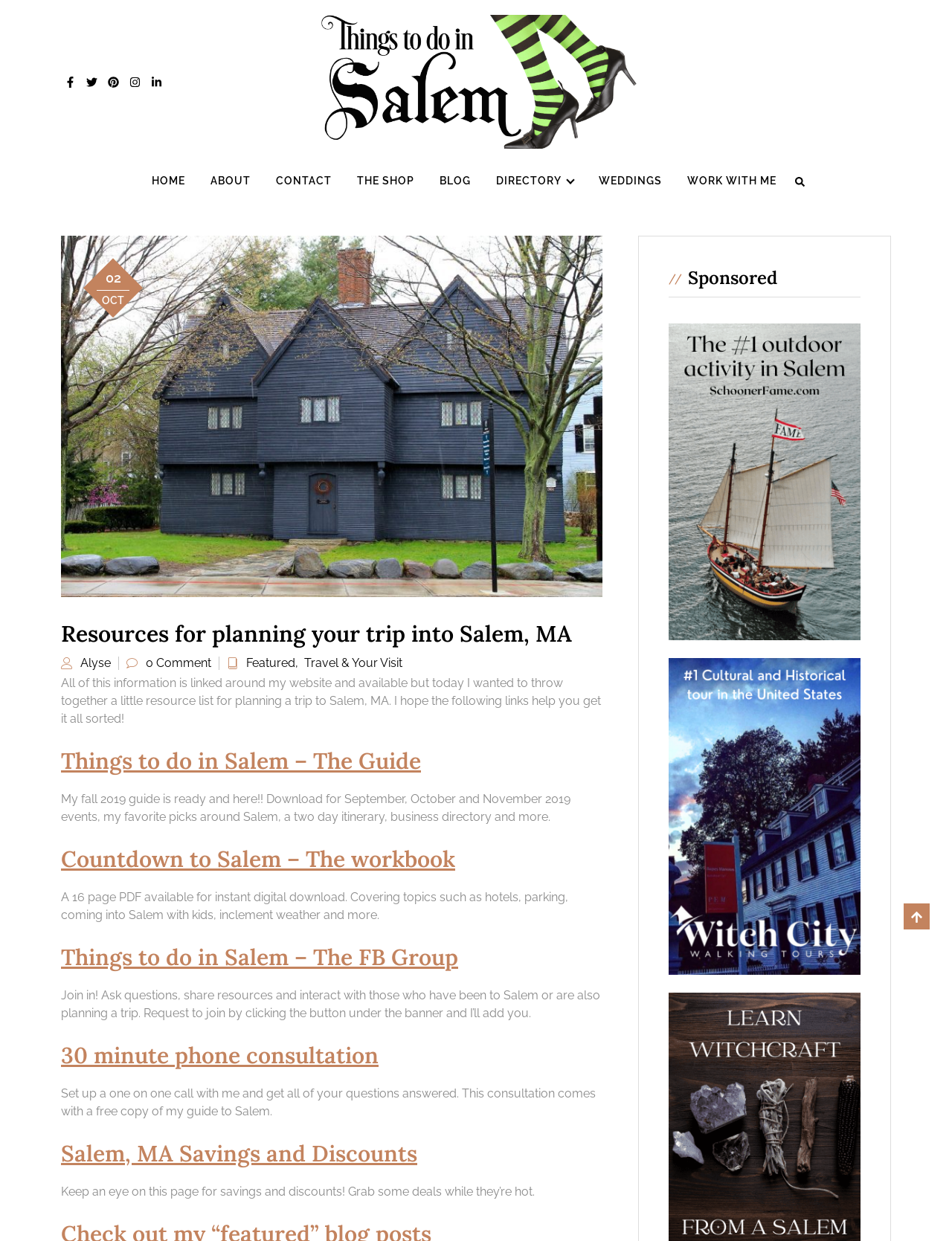Can you find the bounding box coordinates for the element to click on to achieve the instruction: "Read 'Resources for planning your trip into Salem, MA'"?

[0.064, 0.499, 0.633, 0.522]